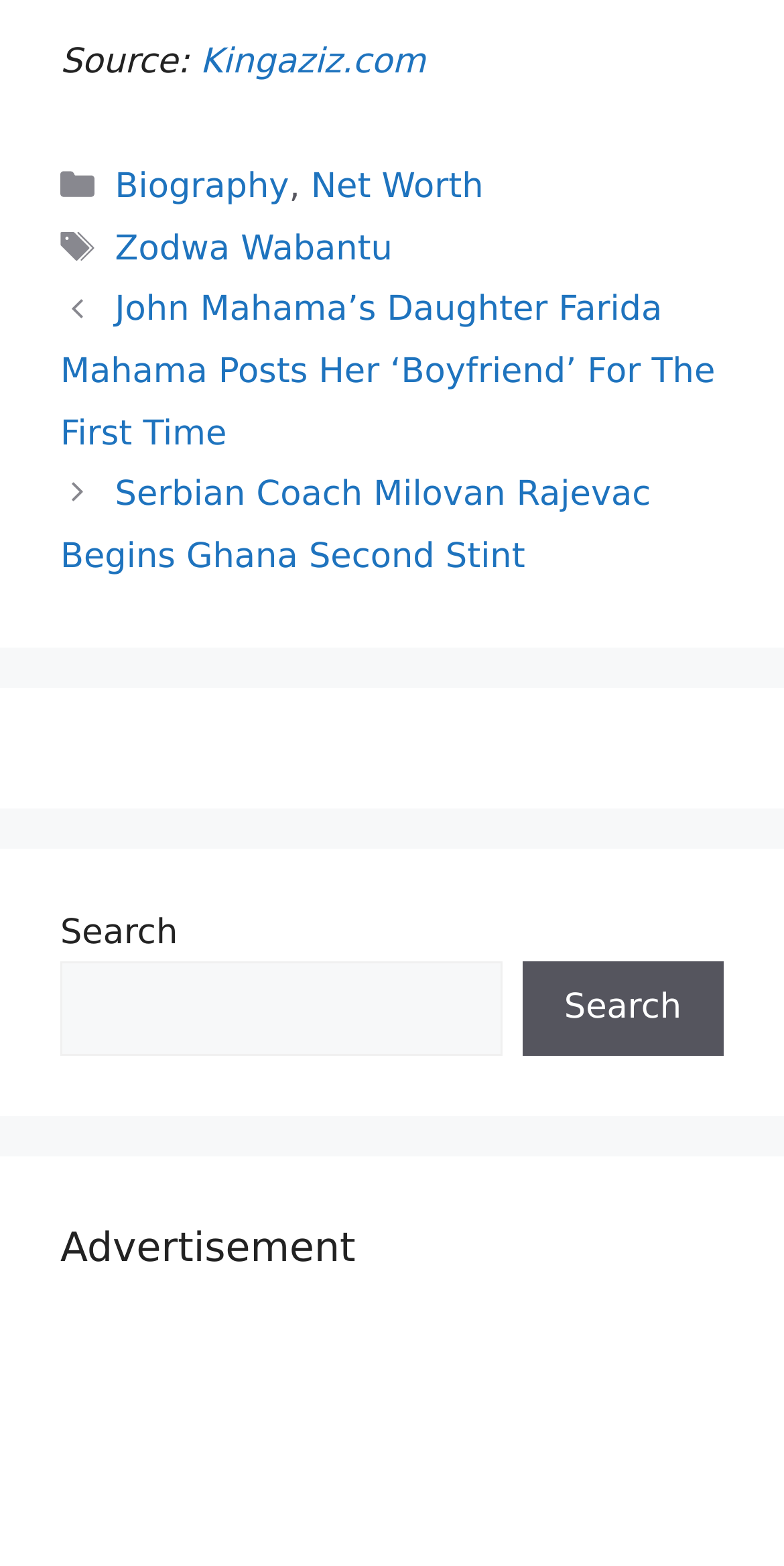What is the purpose of the search box?
Using the image, elaborate on the answer with as much detail as possible.

The search box is located in the middle of the webpage, inside a search element with a bounding box coordinate of [0.077, 0.581, 0.923, 0.675], which contains a static text element with the label 'Search' and a searchbox element to input the search query.